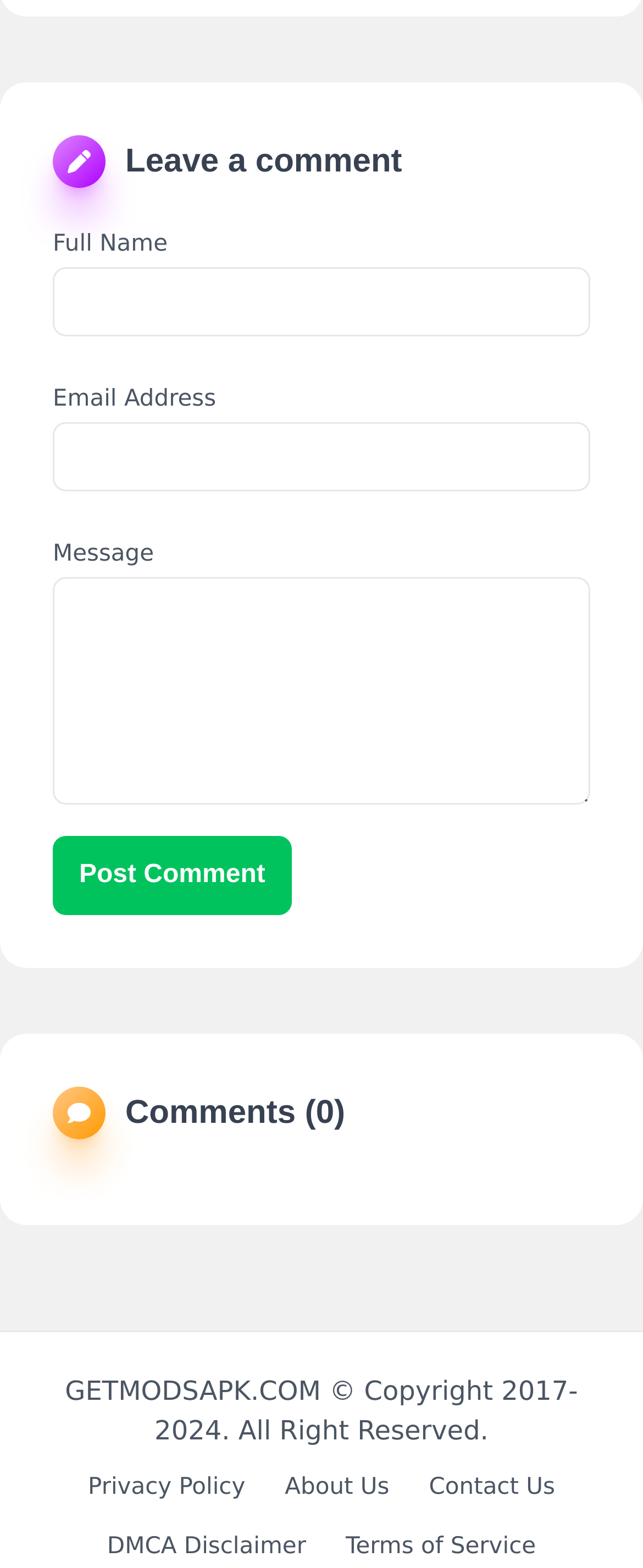Find the bounding box coordinates of the UI element according to this description: "Department of Computer Science".

None